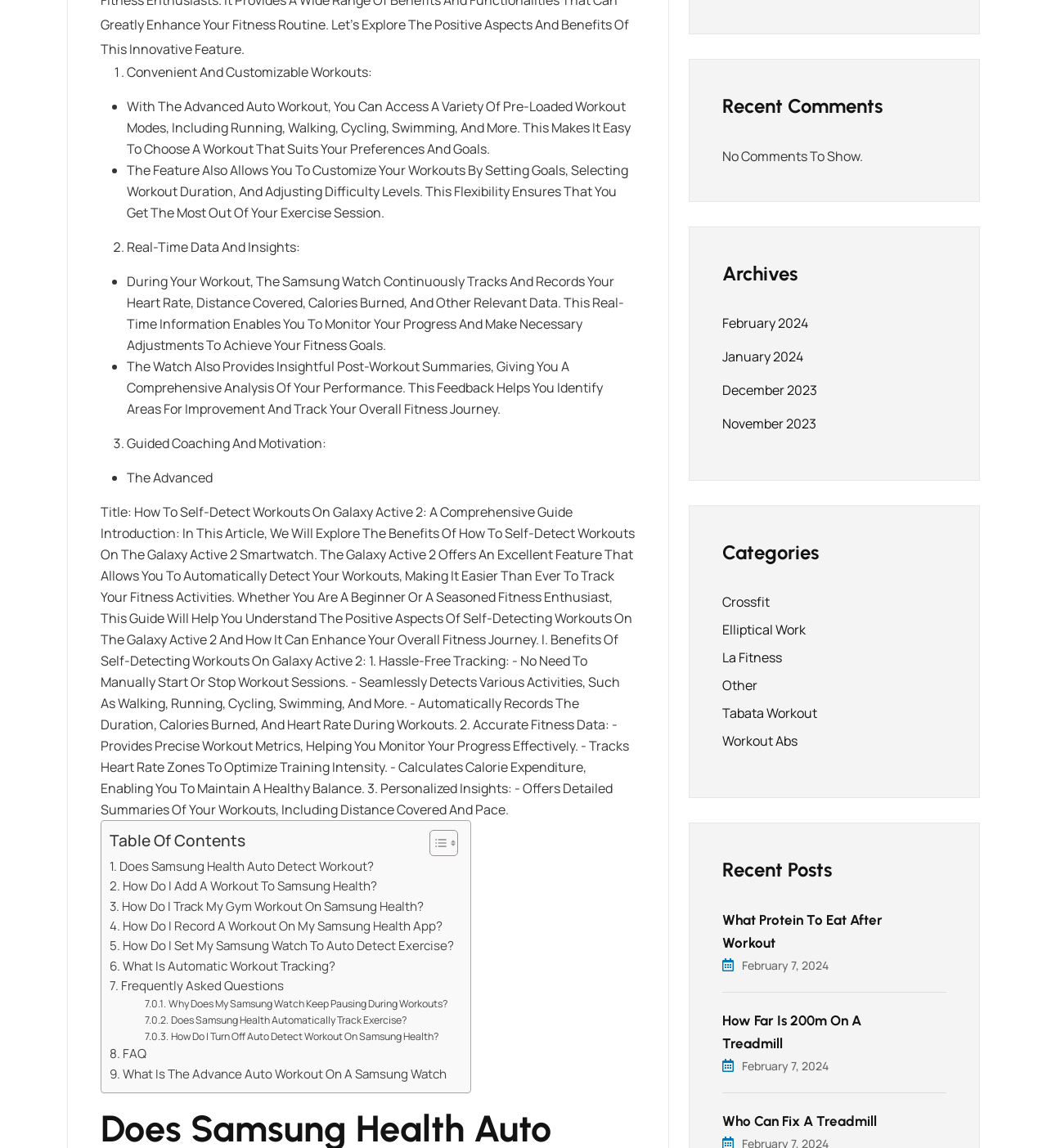What type of data is tracked during workouts?
Using the image, provide a detailed and thorough answer to the question.

According to the webpage, the Samsung Watch tracks various data during workouts, including heart rate, distance covered, and calories burned, providing users with real-time information to monitor their progress.